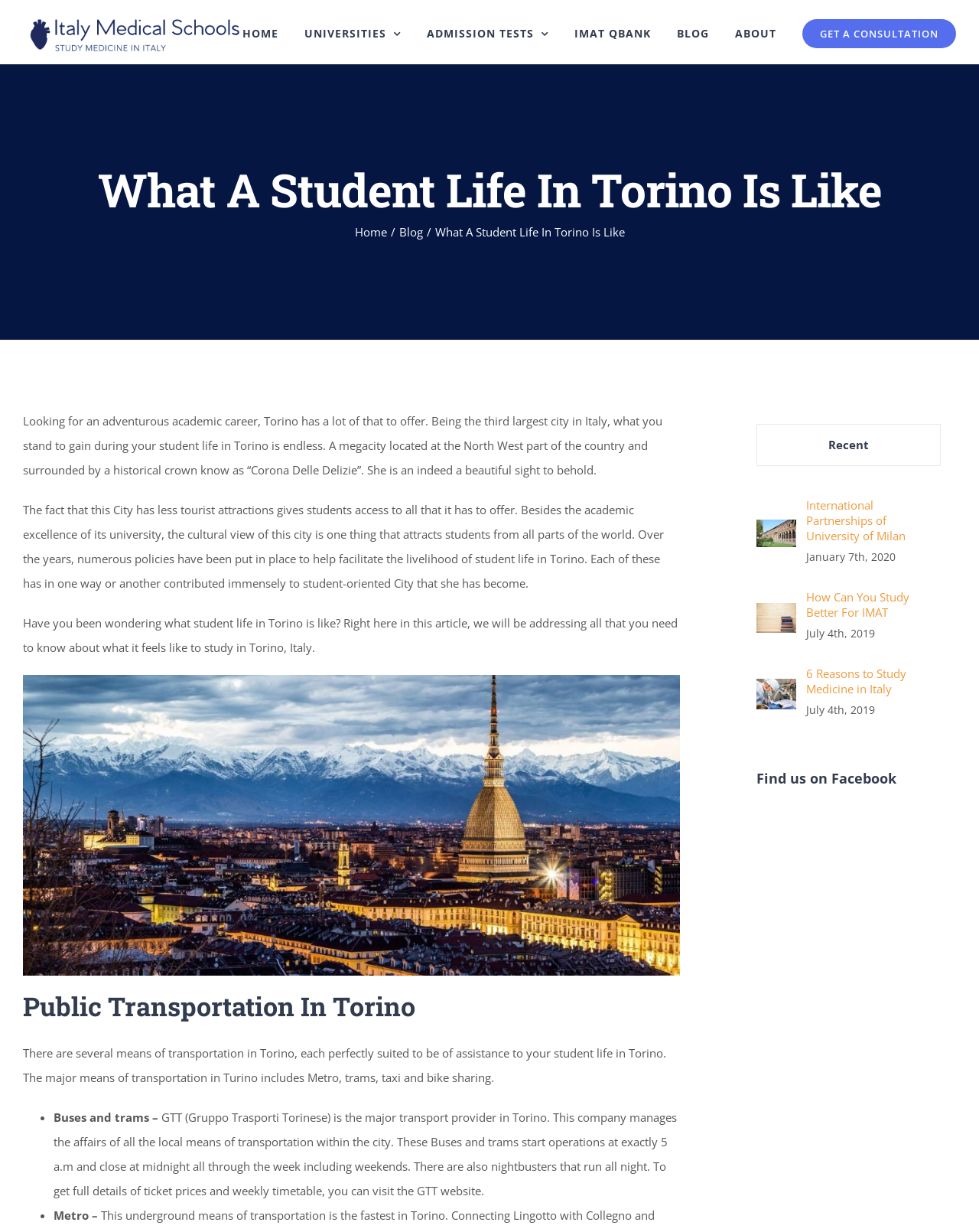Specify the bounding box coordinates for the region that must be clicked to perform the given instruction: "Request information via the 'Information request' link".

None